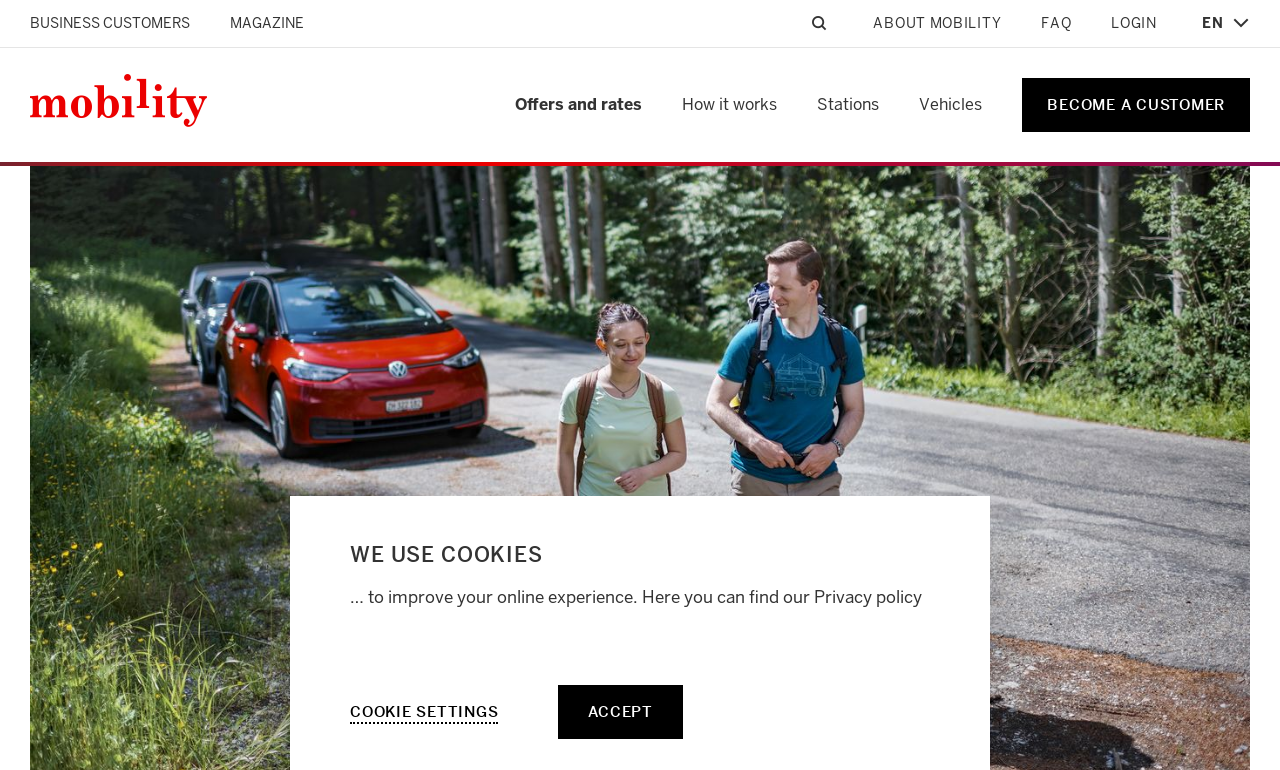What is the text above the 'ACCEPT' button?
Using the image, provide a detailed and thorough answer to the question.

I looked at the section below the main content and found the text 'WE USE COOKIES' above the 'ACCEPT' button.